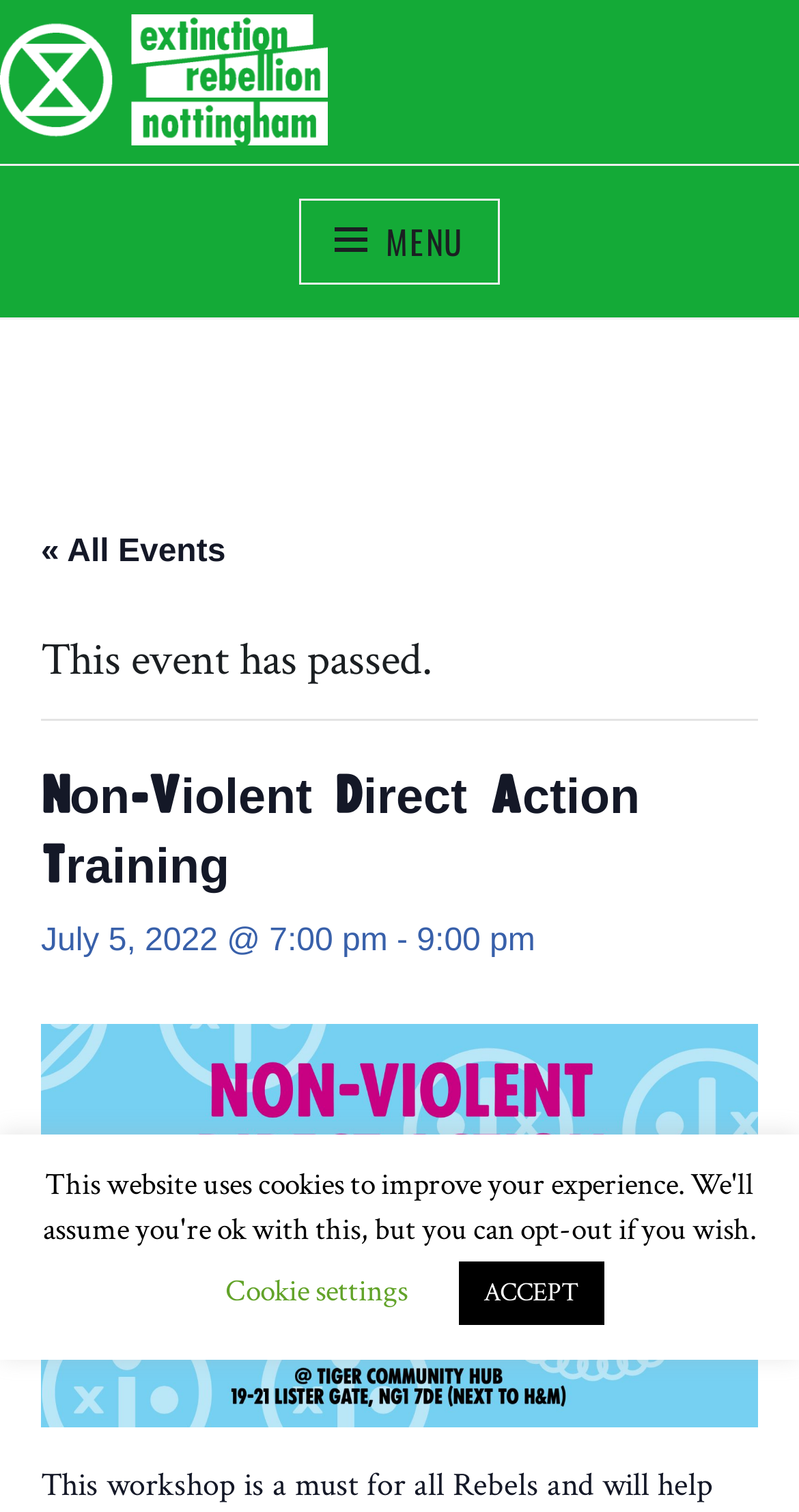What is the purpose of the event?
Answer with a single word or short phrase according to what you see in the image.

Non-Violent Direct Action Training